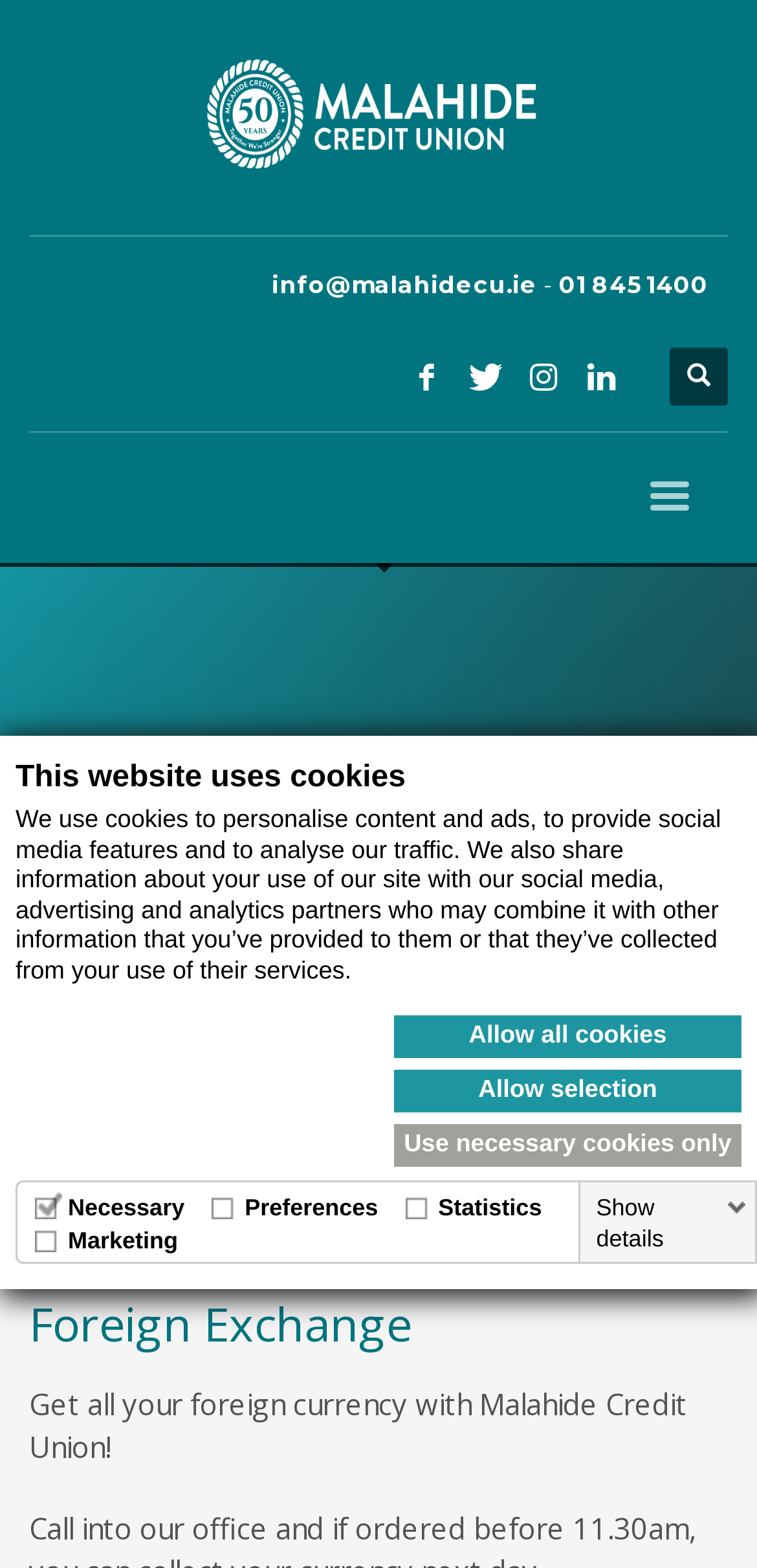Based on the description "Allow selection", find the bounding box of the specified UI element.

[0.521, 0.682, 0.979, 0.709]